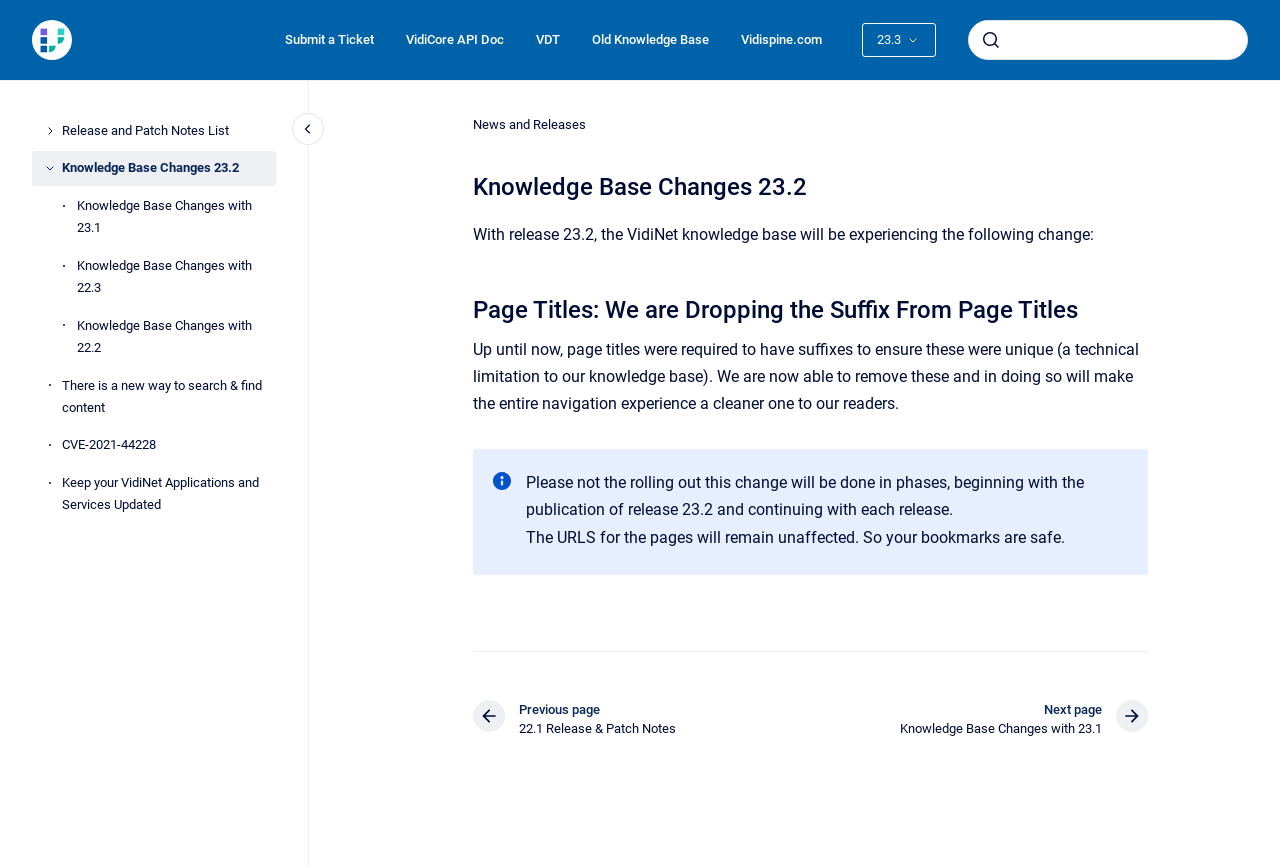Determine the bounding box coordinates of the clickable region to follow the instruction: "go to homepage".

[0.025, 0.023, 0.056, 0.069]